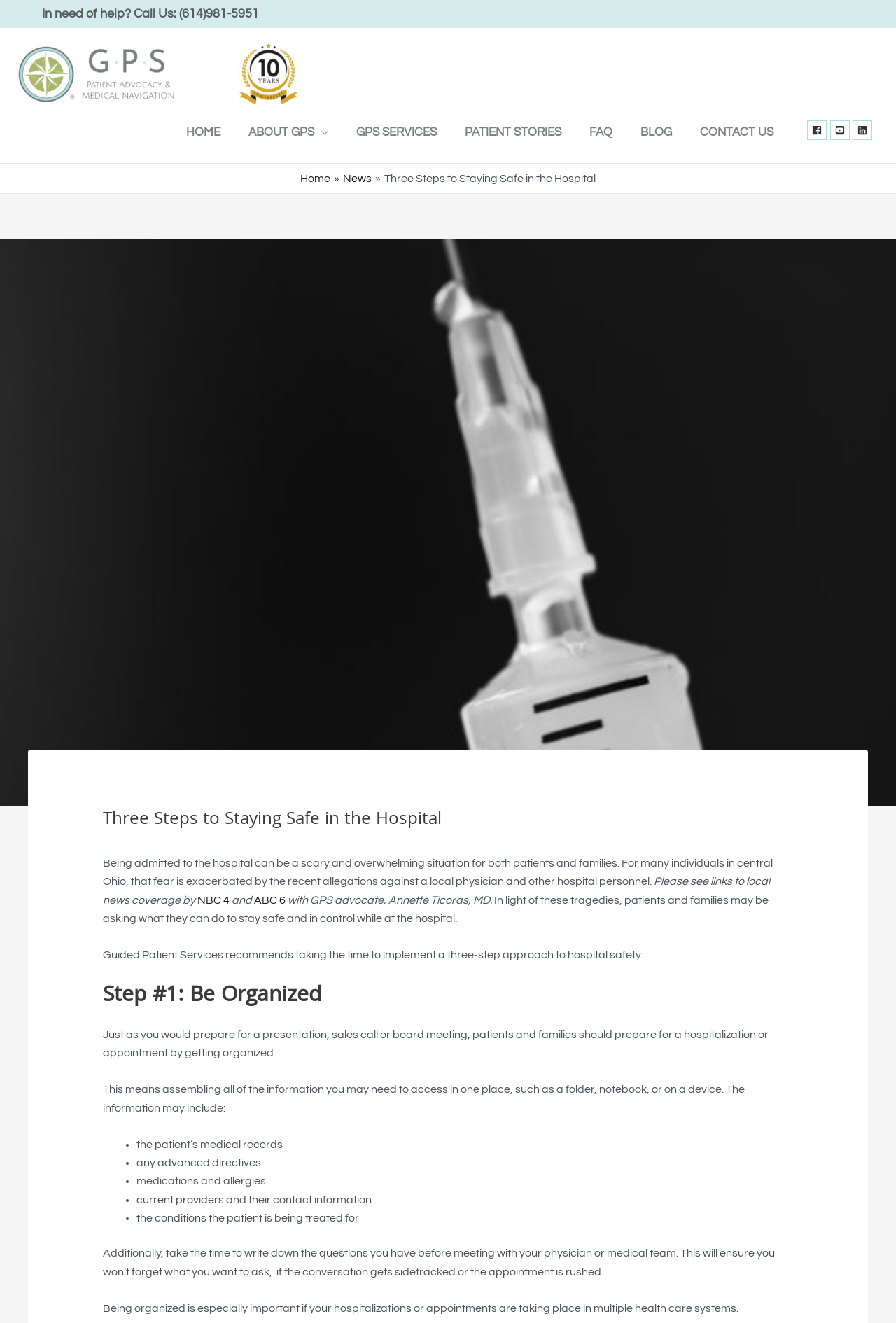What is the purpose of writing down questions before meeting with a physician or medical team?
Please answer the question as detailed as possible based on the image.

The purpose of writing down questions before meeting with a physician or medical team is to ensure that you won't forget what you want to ask, as mentioned in the paragraph explaining the importance of being organized before a hospitalization or appointment.